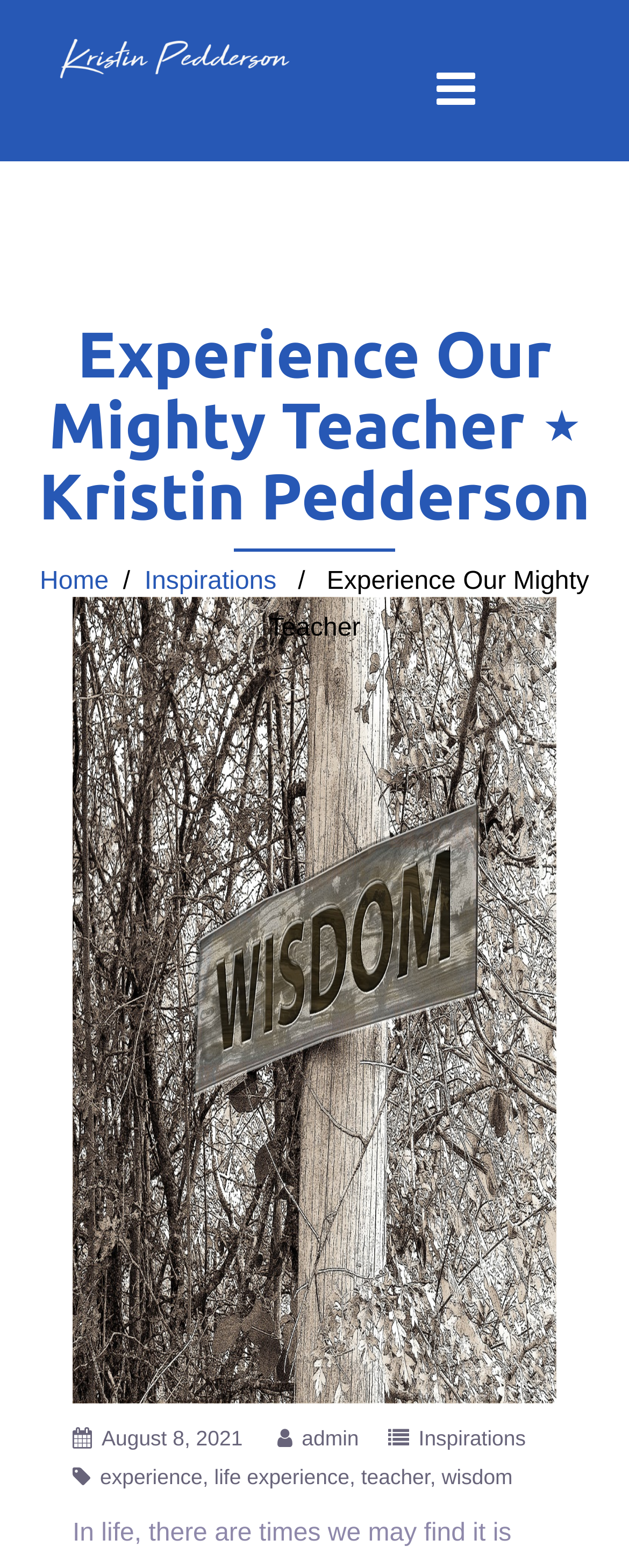Please locate the bounding box coordinates of the element's region that needs to be clicked to follow the instruction: "View the wisdom and experience image". The bounding box coordinates should be provided as four float numbers between 0 and 1, i.e., [left, top, right, bottom].

[0.115, 0.381, 0.885, 0.895]